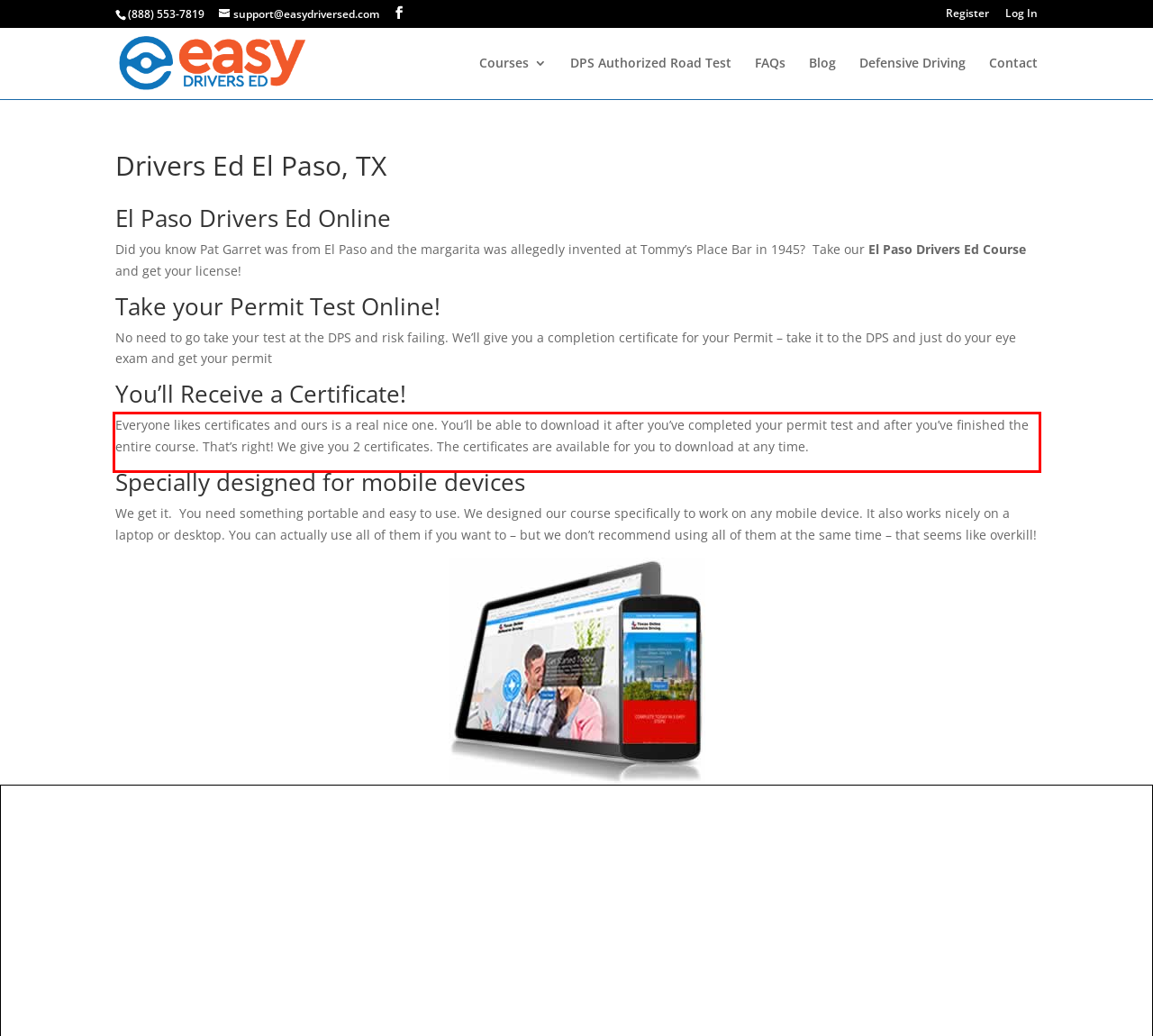Identify and transcribe the text content enclosed by the red bounding box in the given screenshot.

Everyone likes certificates and ours is a real nice one. You’ll be able to download it after you’ve completed your permit test and after you’ve finished the entire course. That’s right! We give you 2 certificates. The certificates are available for you to download at any time.